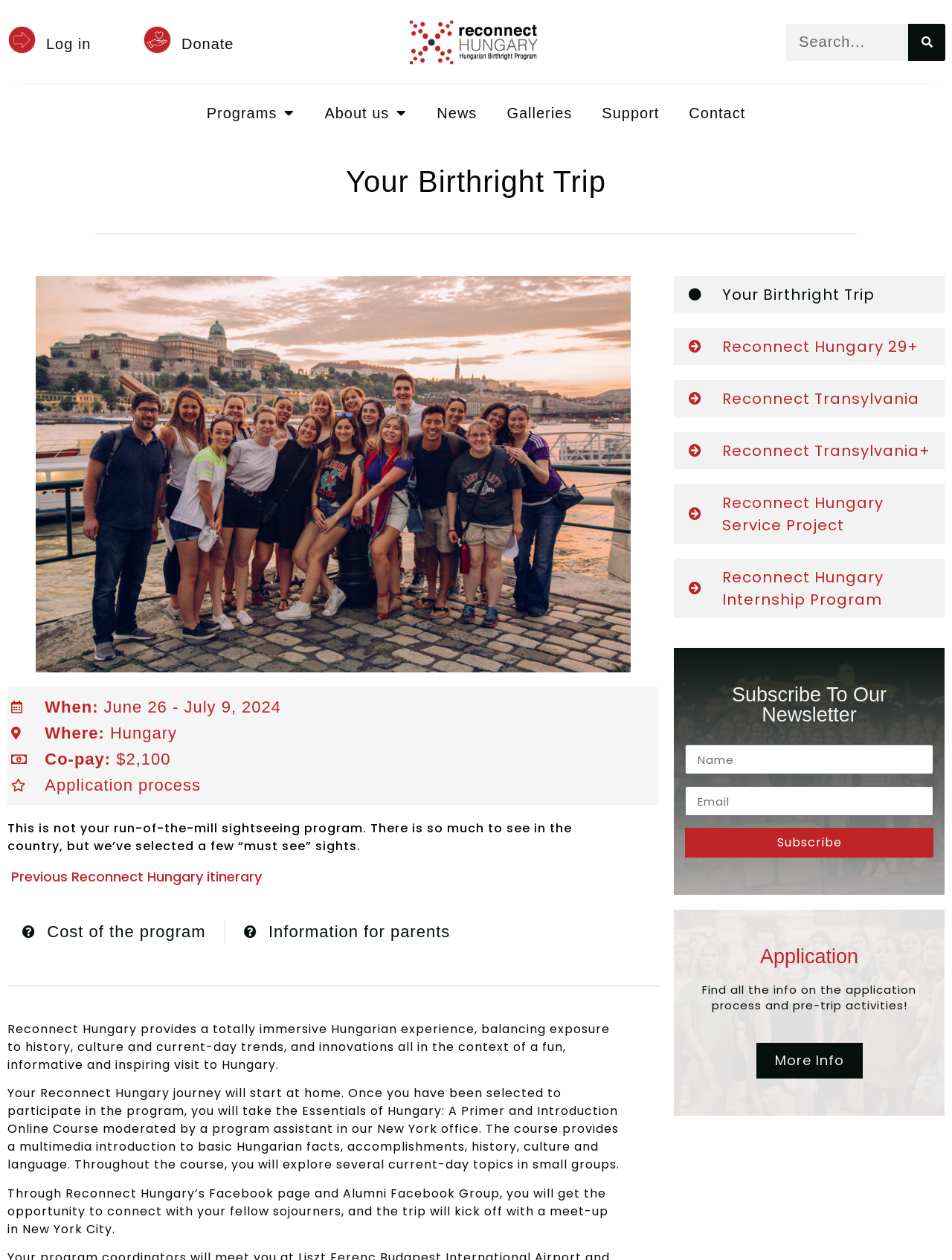What is the purpose of the 'Essentials of Hungary' online course?
Using the image, give a concise answer in the form of a single word or short phrase.

Multimedia introduction to Hungary